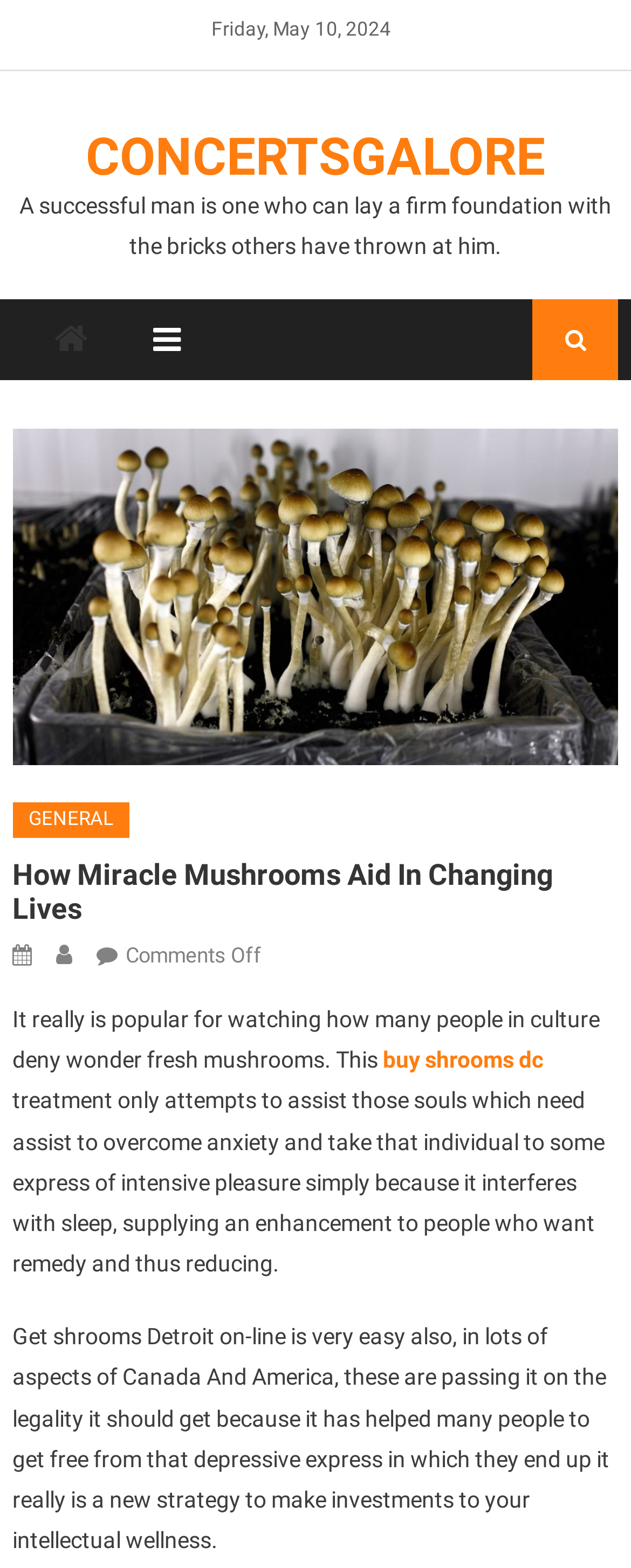Please extract and provide the main headline of the webpage.

How Miracle Mushrooms Aid In Changing Lives